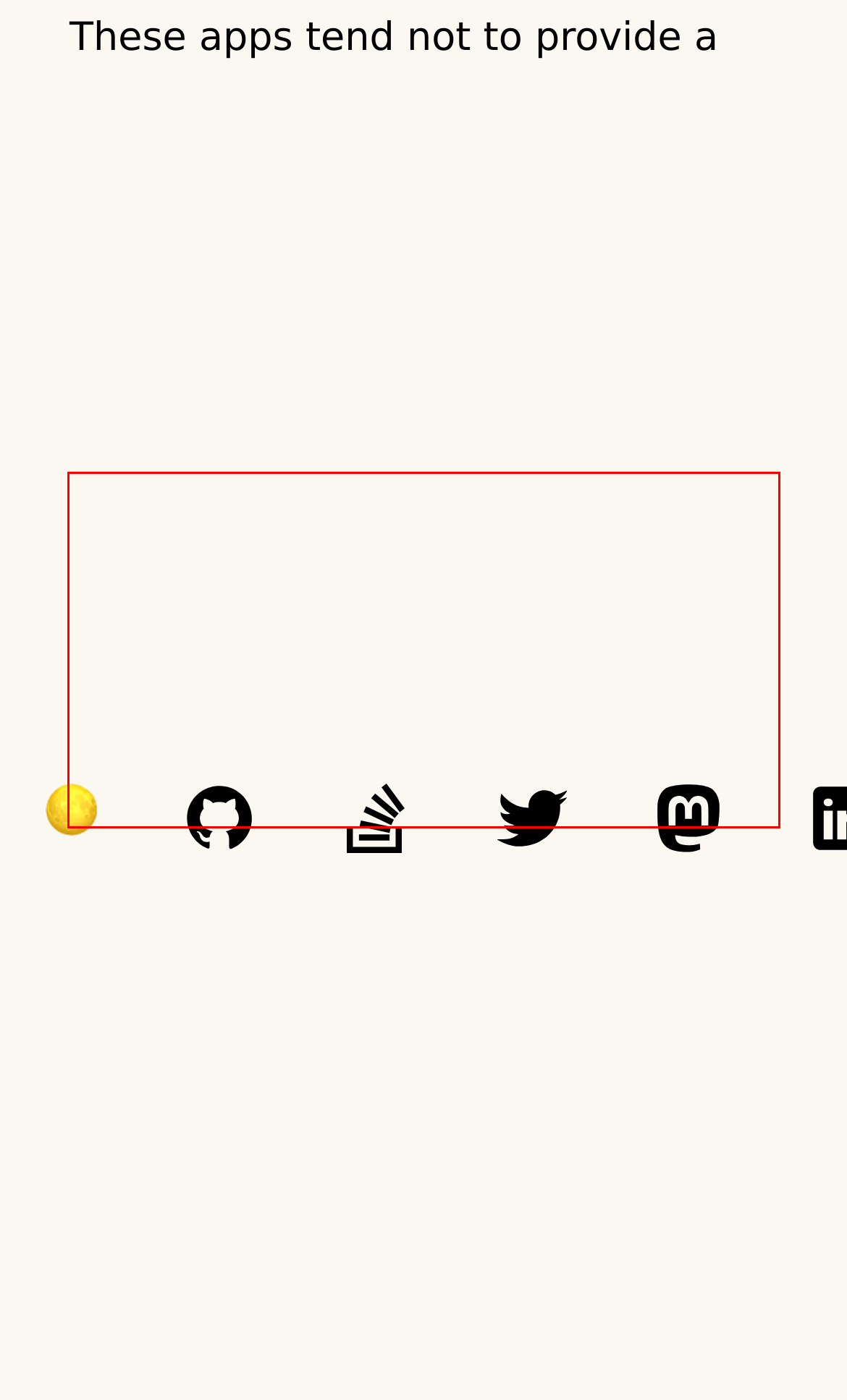Analyze the screenshot of the webpage that features a red bounding box and recognize the text content enclosed within this red bounding box.

However, the lack of launch activity has the downside of making it harder for users to get started after installing your app from Google Play.